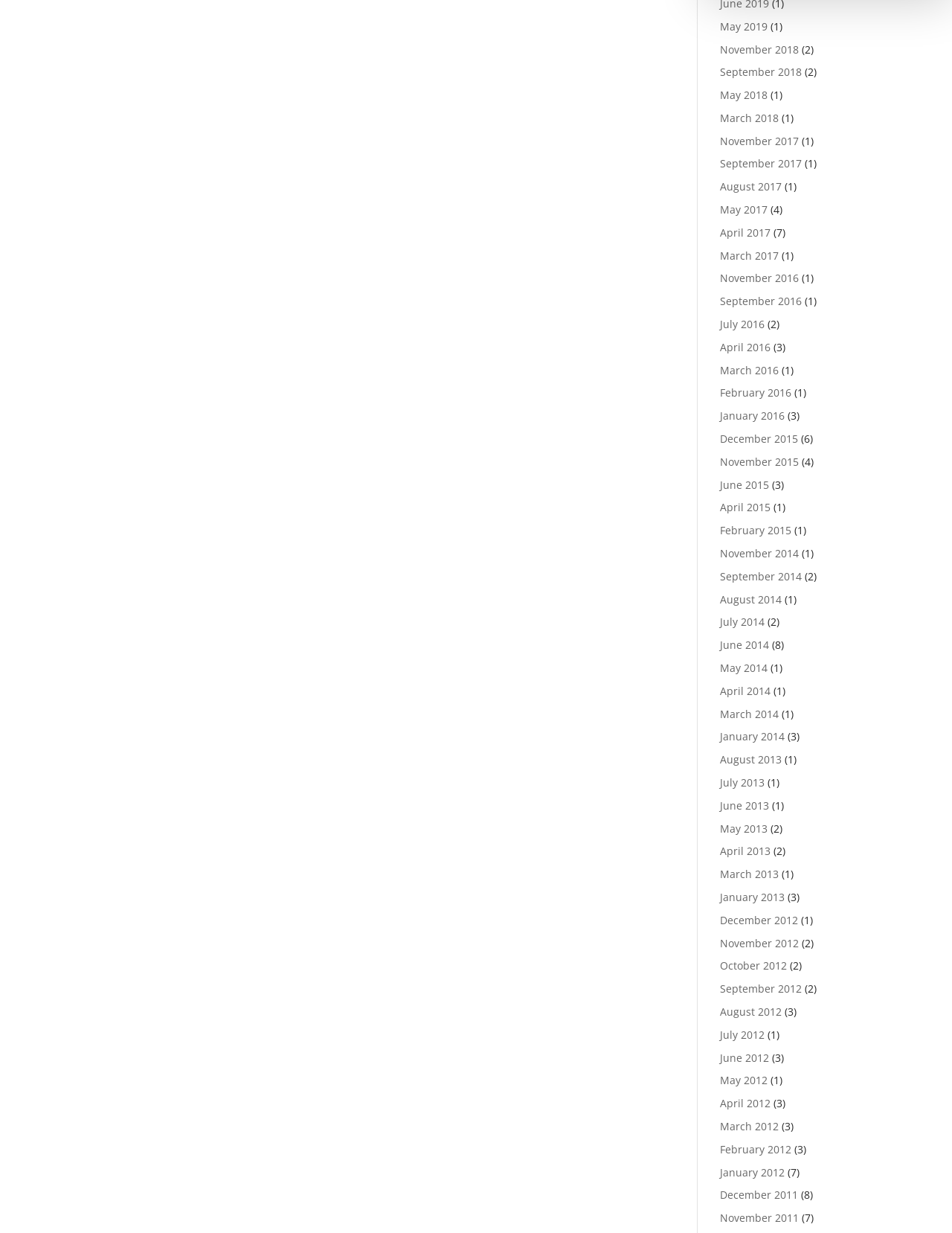What is the earliest month available?
Answer the question with a detailed explanation, including all necessary information.

By examining the list of links on the webpage, I found that the earliest month available is December 2012, which is located at the bottom of the list.